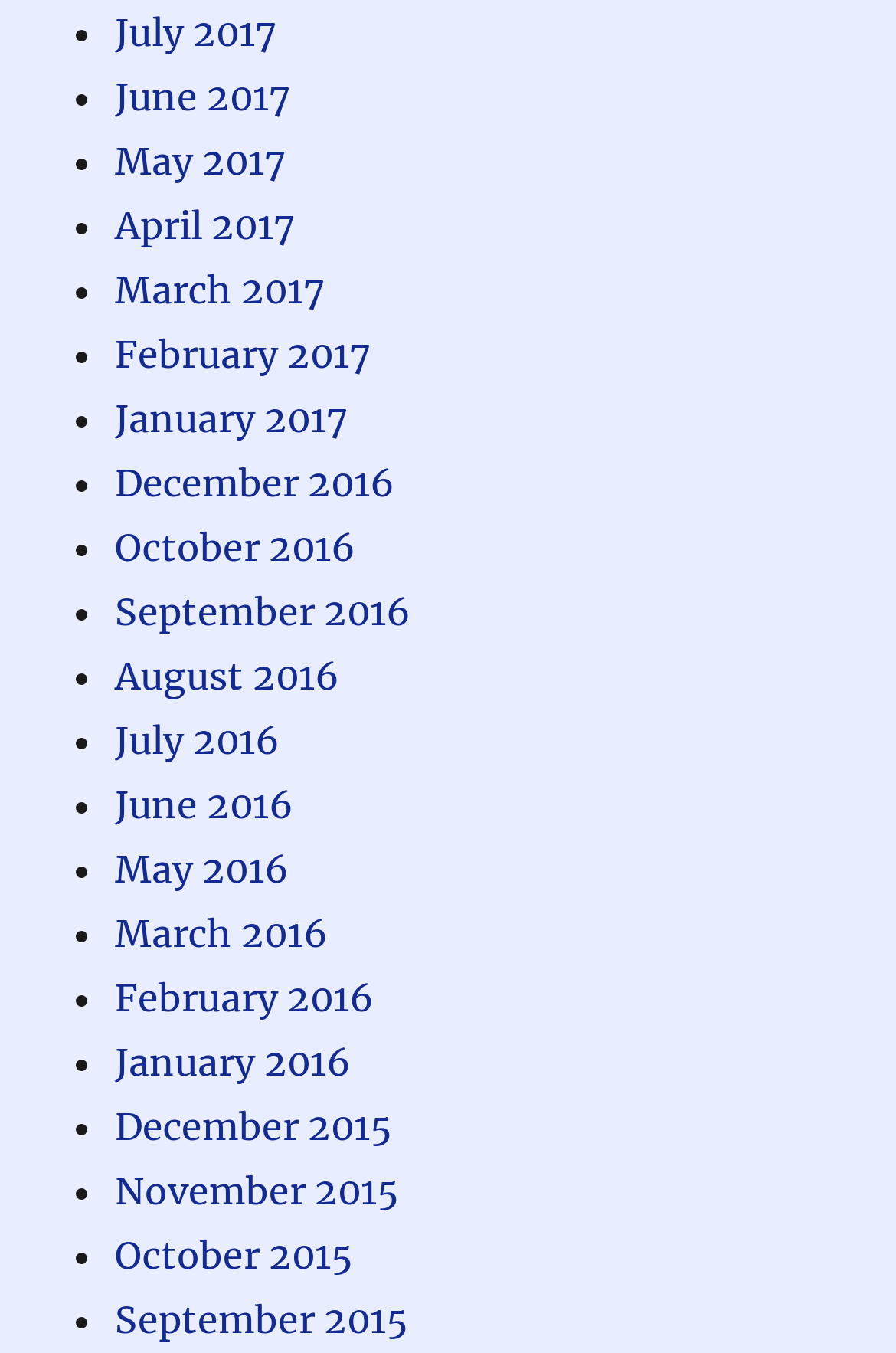Please identify the bounding box coordinates of the element's region that should be clicked to execute the following instruction: "View article about Pandemic". The bounding box coordinates must be four float numbers between 0 and 1, i.e., [left, top, right, bottom].

None